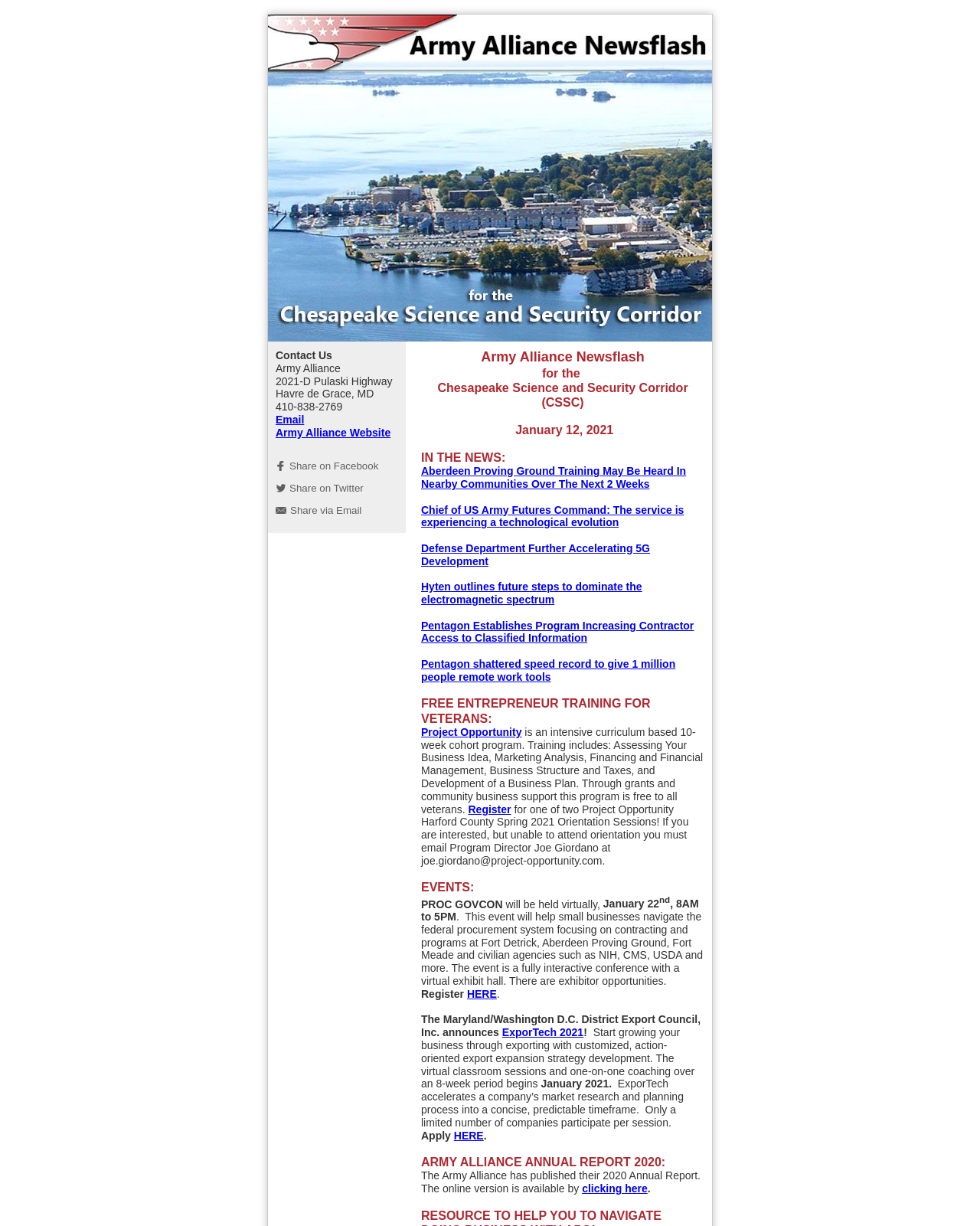Please provide the bounding box coordinates for the element that needs to be clicked to perform the instruction: "Share on Facebook". The coordinates must consist of four float numbers between 0 and 1, formatted as [left, top, right, bottom].

[0.281, 0.376, 0.386, 0.385]